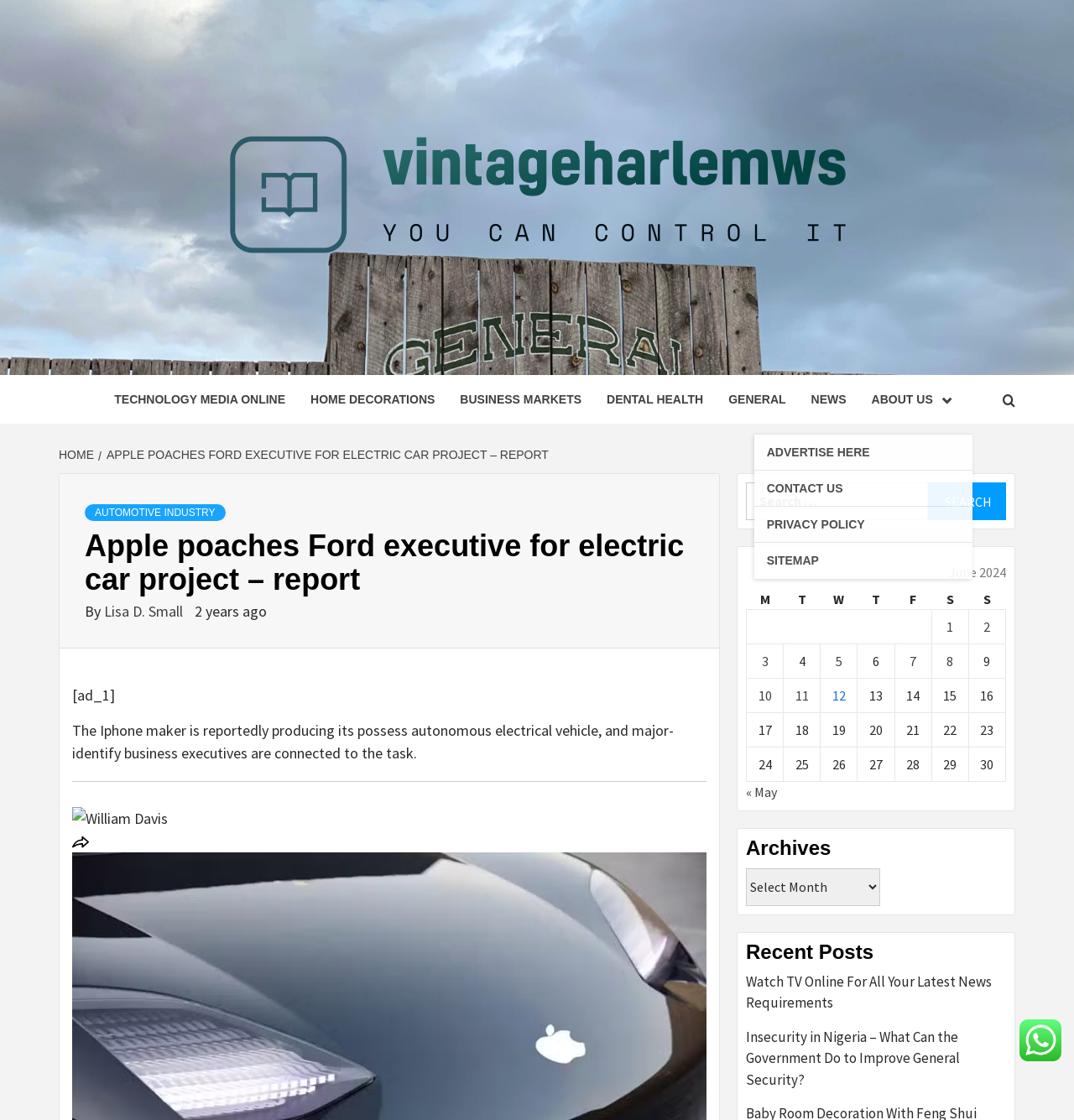What is the date of the article?
Refer to the screenshot and deliver a thorough answer to the question presented.

I found the date of the article by looking at the metadata, which mentions '2 years ago' as the publication date. This suggests that the article was published two years prior to the current date.